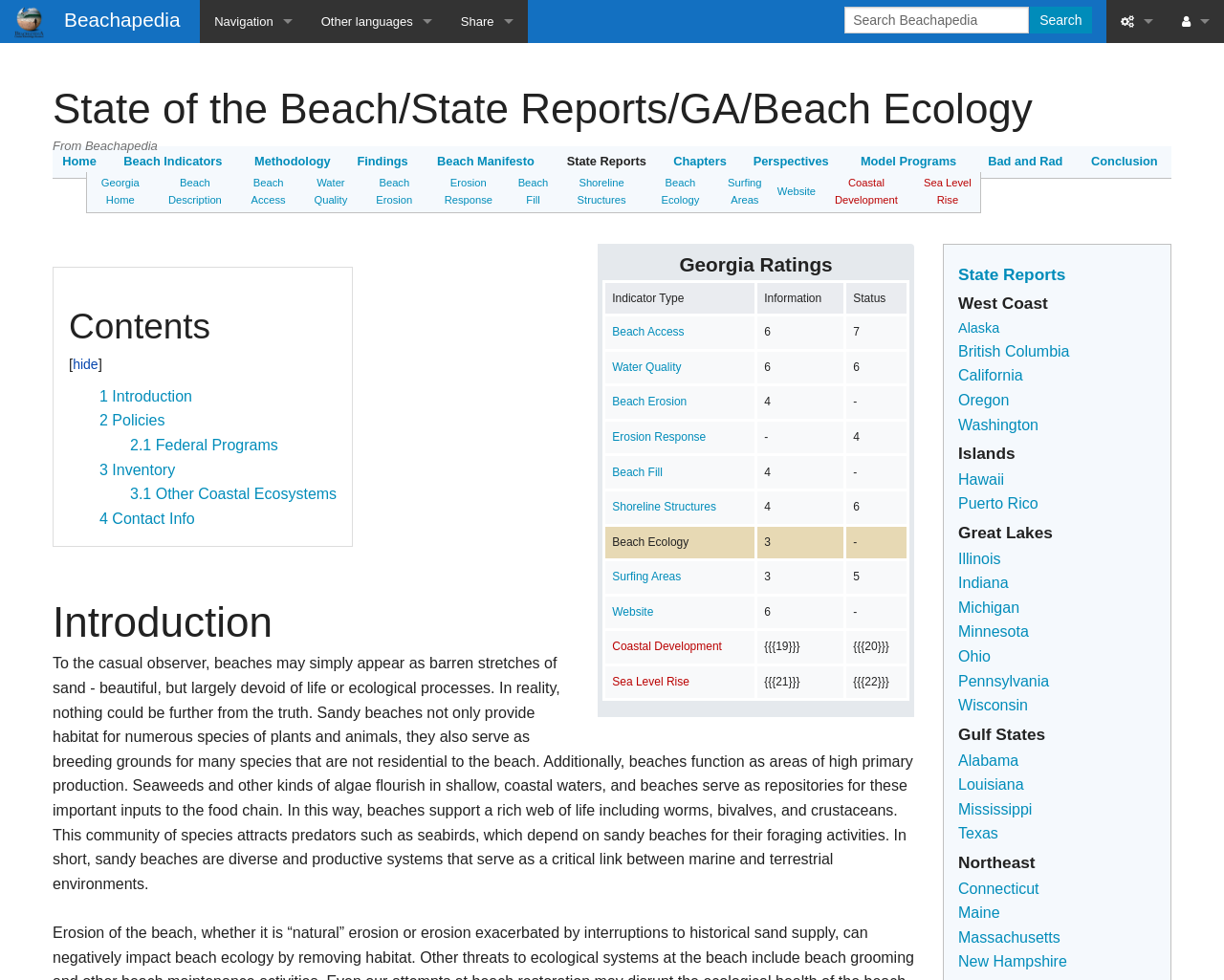Answer the following inquiry with a single word or phrase:
What is the topic of the second table?

Georgia Beach